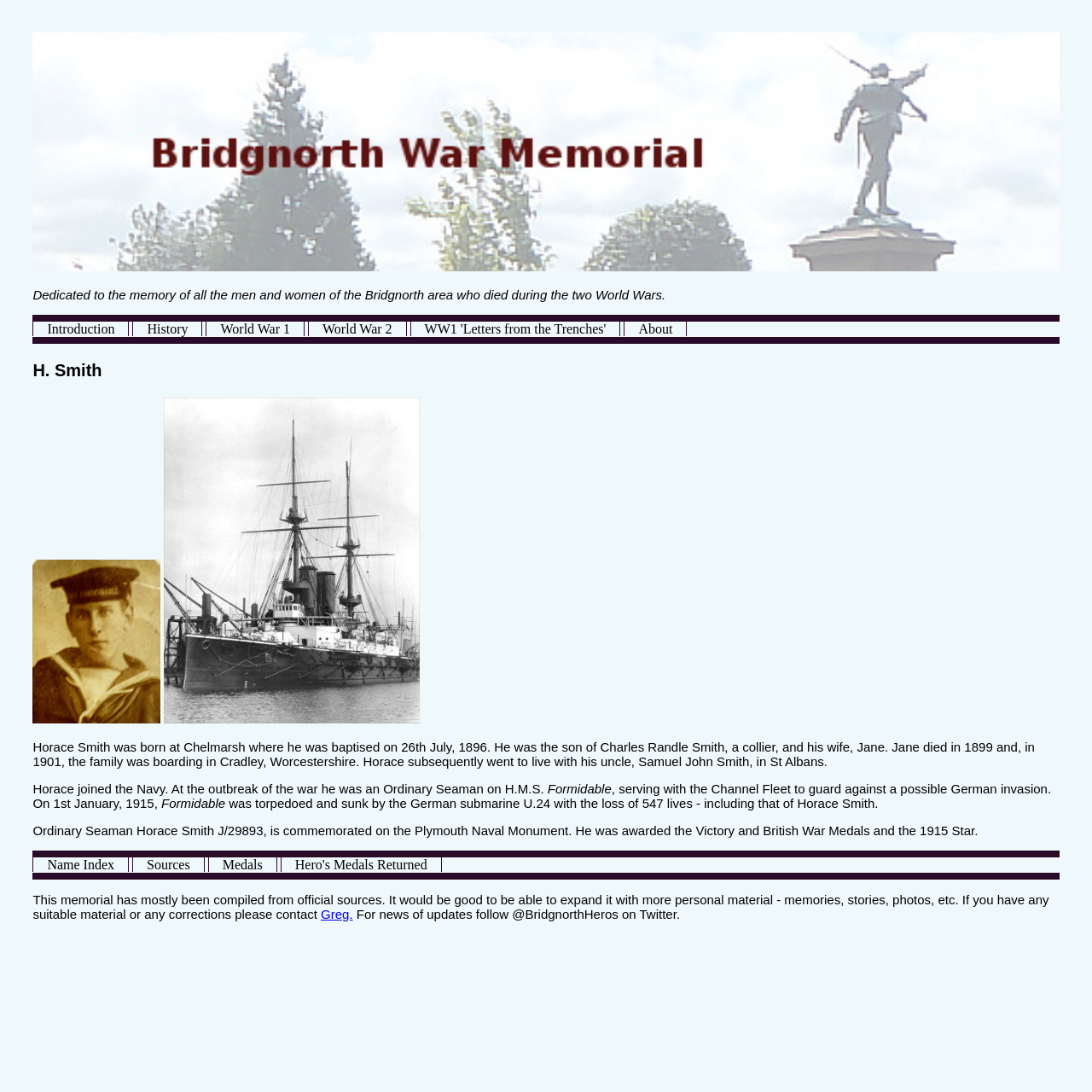Find the bounding box coordinates of the element to click in order to complete this instruction: "Check the Name Index". The bounding box coordinates must be four float numbers between 0 and 1, denoted as [left, top, right, bottom].

[0.031, 0.782, 0.117, 0.802]